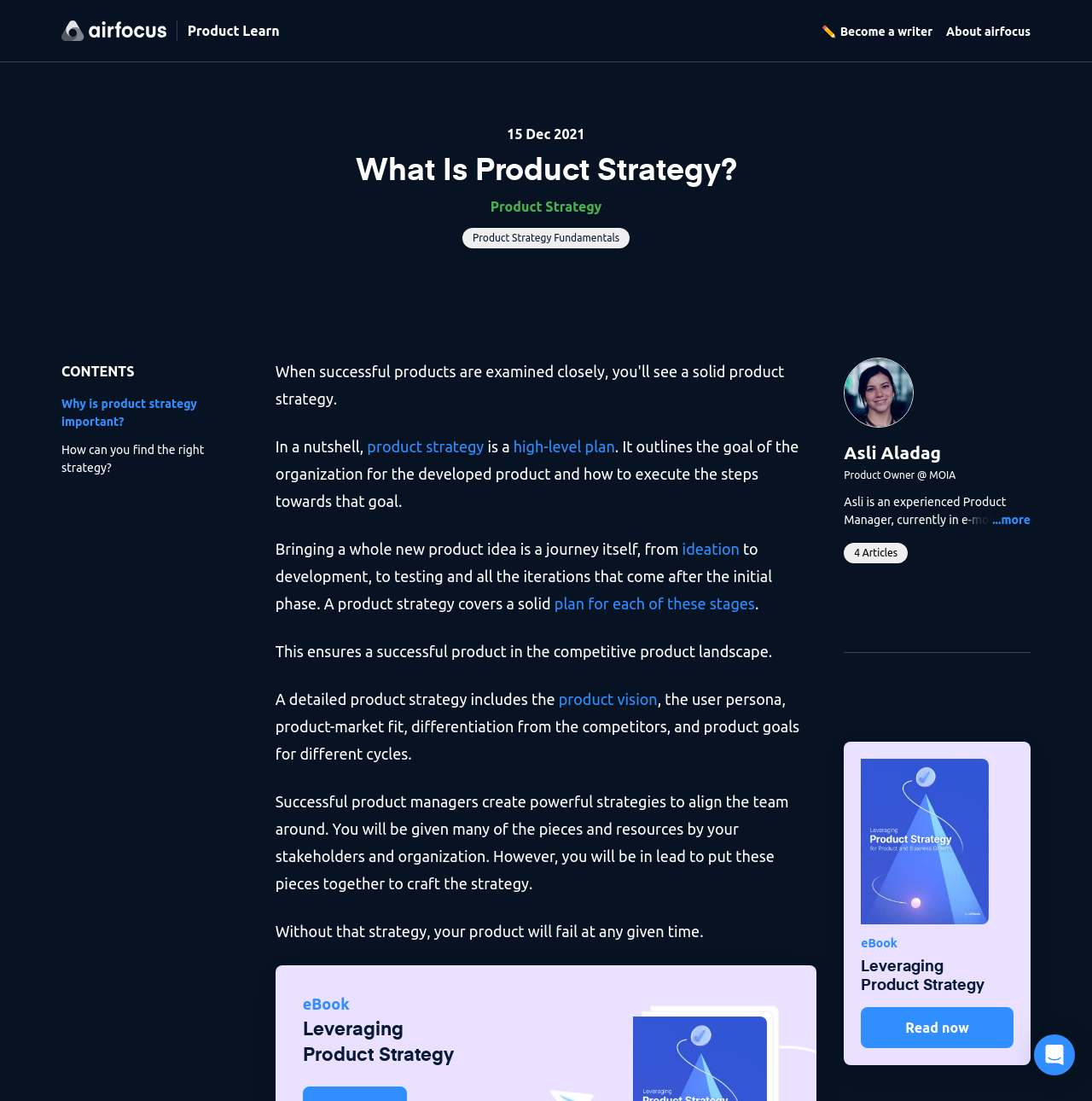What is the role of Asli Aladag?
Can you offer a detailed and complete answer to this question?

According to the webpage, Asli Aladag is a Product Owner at MOIA, and she has a demonstrated history of working in start-ups, with strong community and professional skills in Product Management, Agile, Scrum, and Kanban.